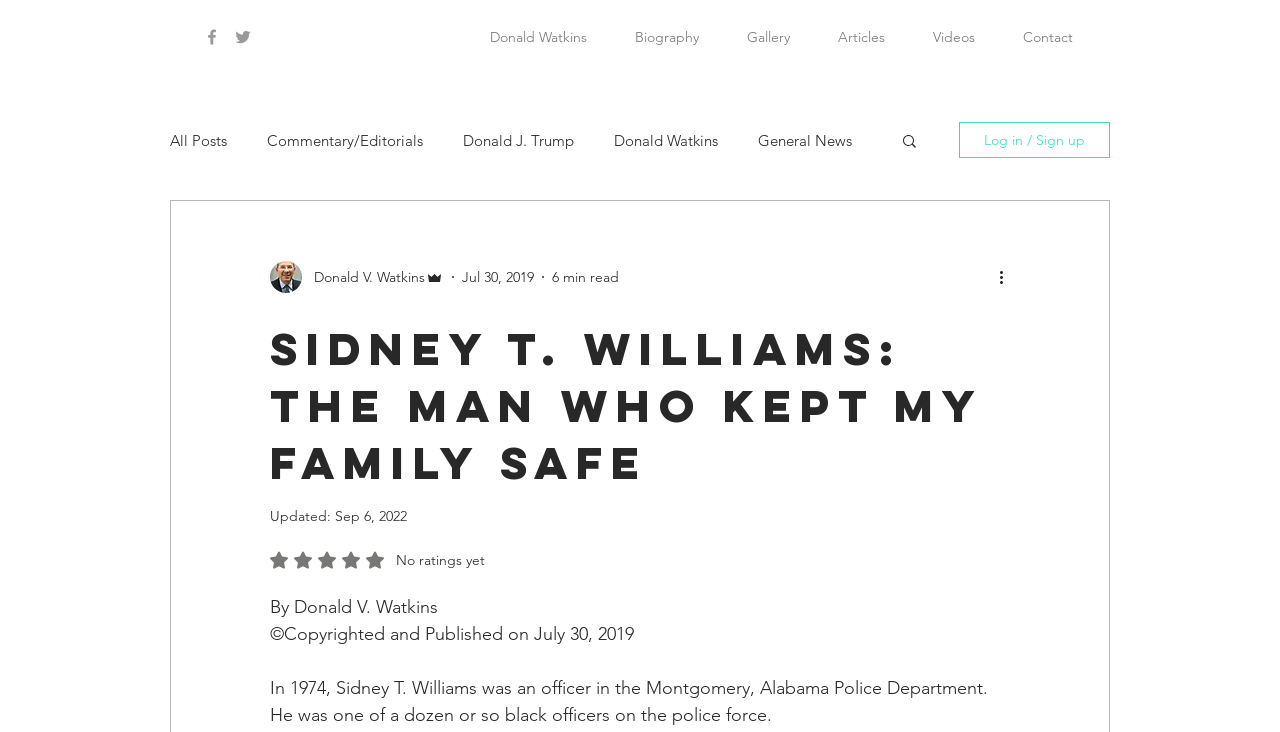Find the bounding box of the web element that fits this description: "Commentary/Editorials".

[0.209, 0.178, 0.33, 0.204]